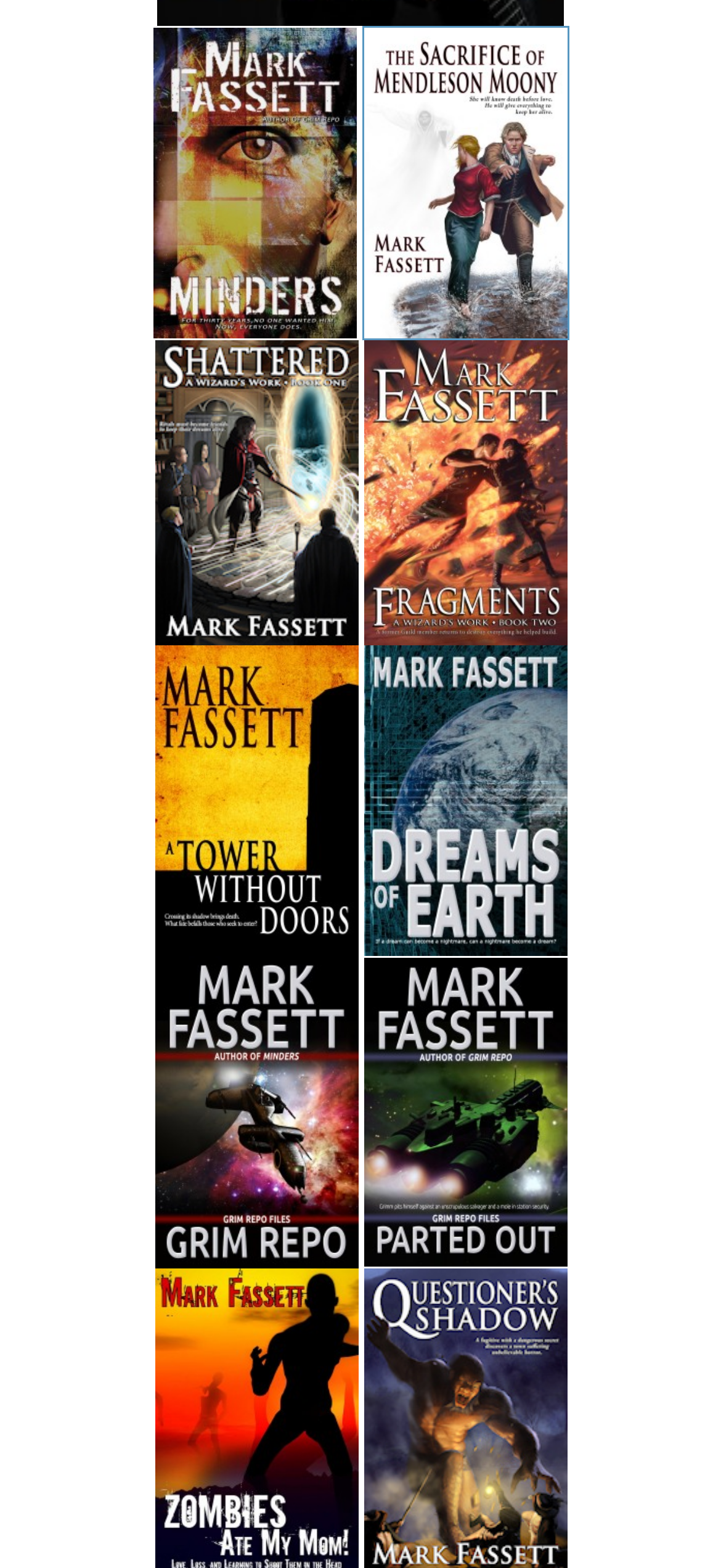Are all book titles accompanied by images?
Please respond to the question with a detailed and well-explained answer.

I observed that each link element with text content (likely to be a book title) has a corresponding image element as its child. This suggests that all book titles are accompanied by images.